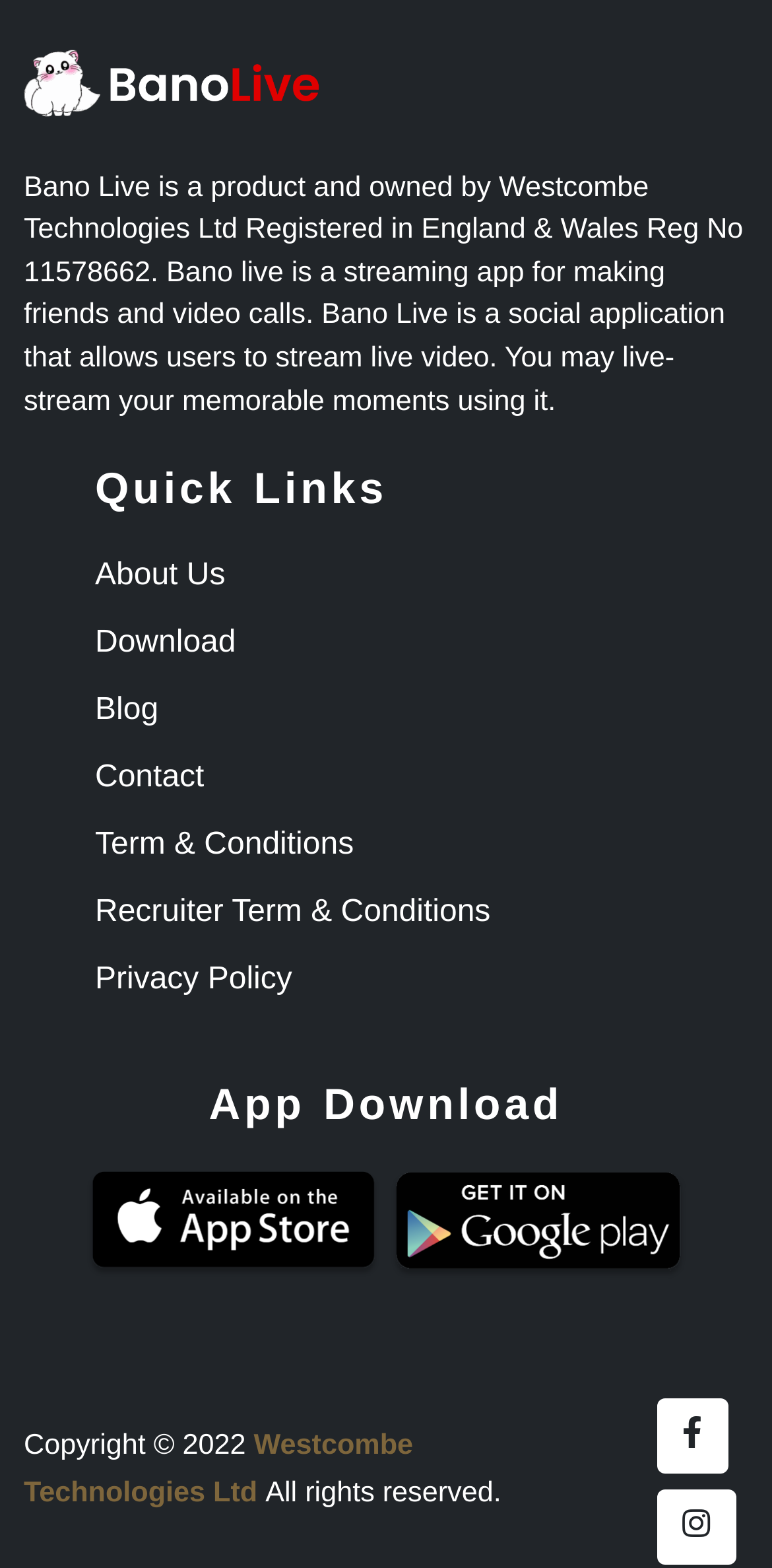What is Bano Live?
Please answer the question with as much detail as possible using the screenshot.

Based on the StaticText element with the text 'Bano Live is a product and owned by Westcombe Technologies Ltd... ', it can be inferred that Bano Live is a streaming app for making friends and video calls.